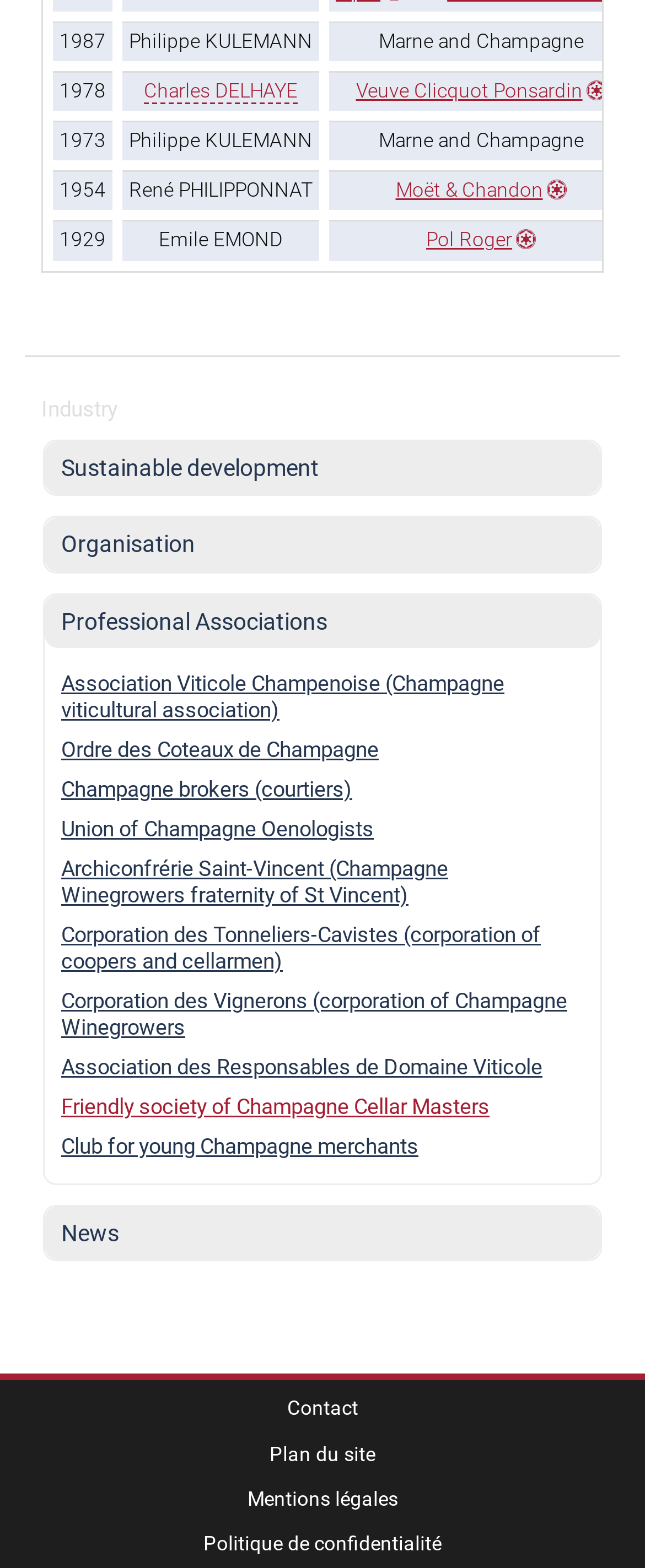Please determine the bounding box coordinates of the clickable area required to carry out the following instruction: "Learn more about Pol Roger". The coordinates must be four float numbers between 0 and 1, represented as [left, top, right, bottom].

[0.661, 0.146, 0.831, 0.161]